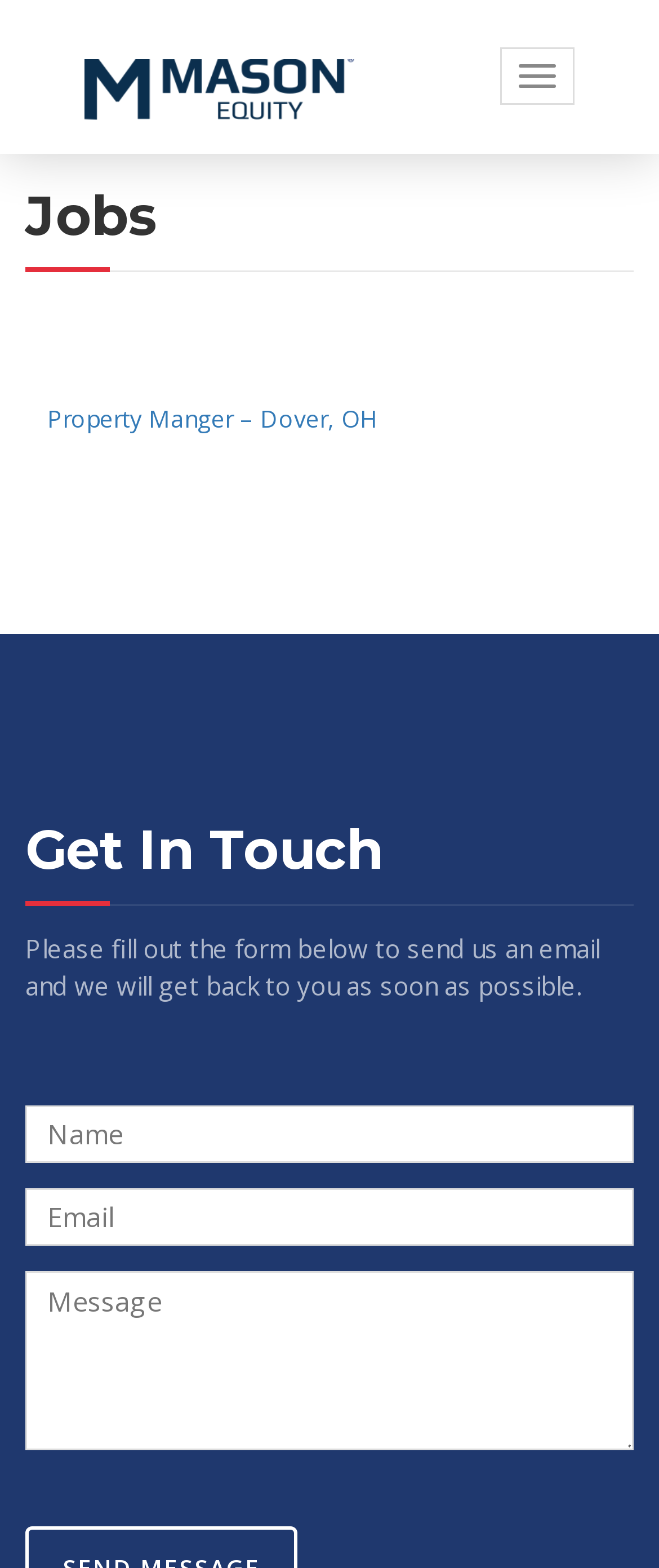Provide a one-word or one-phrase answer to the question:
What is the function of the 'Toggle navigation' button?

To navigate